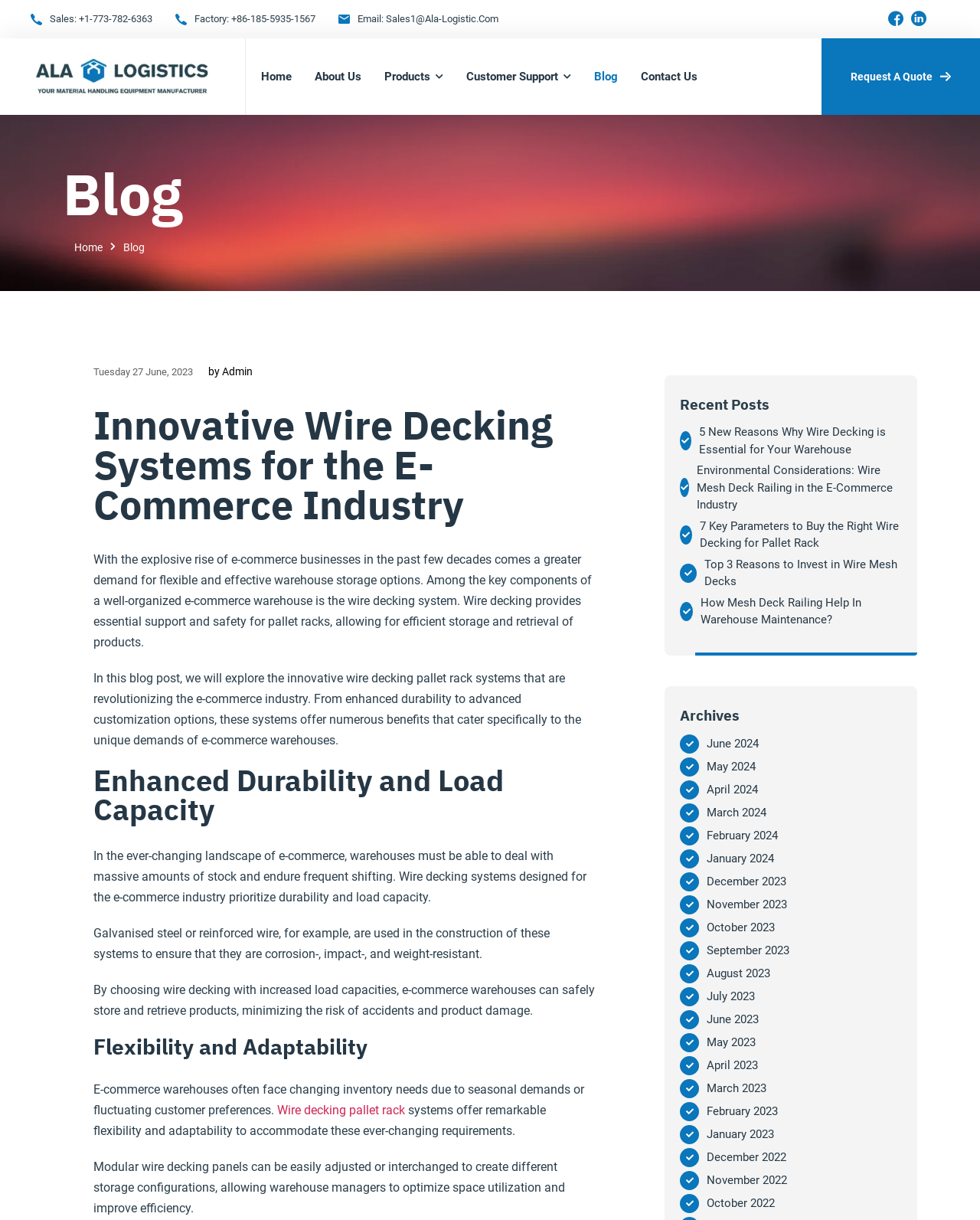Find the bounding box coordinates for the area you need to click to carry out the instruction: "View the archives for June 2024". The coordinates should be four float numbers between 0 and 1, indicated as [left, top, right, bottom].

[0.721, 0.602, 0.774, 0.617]